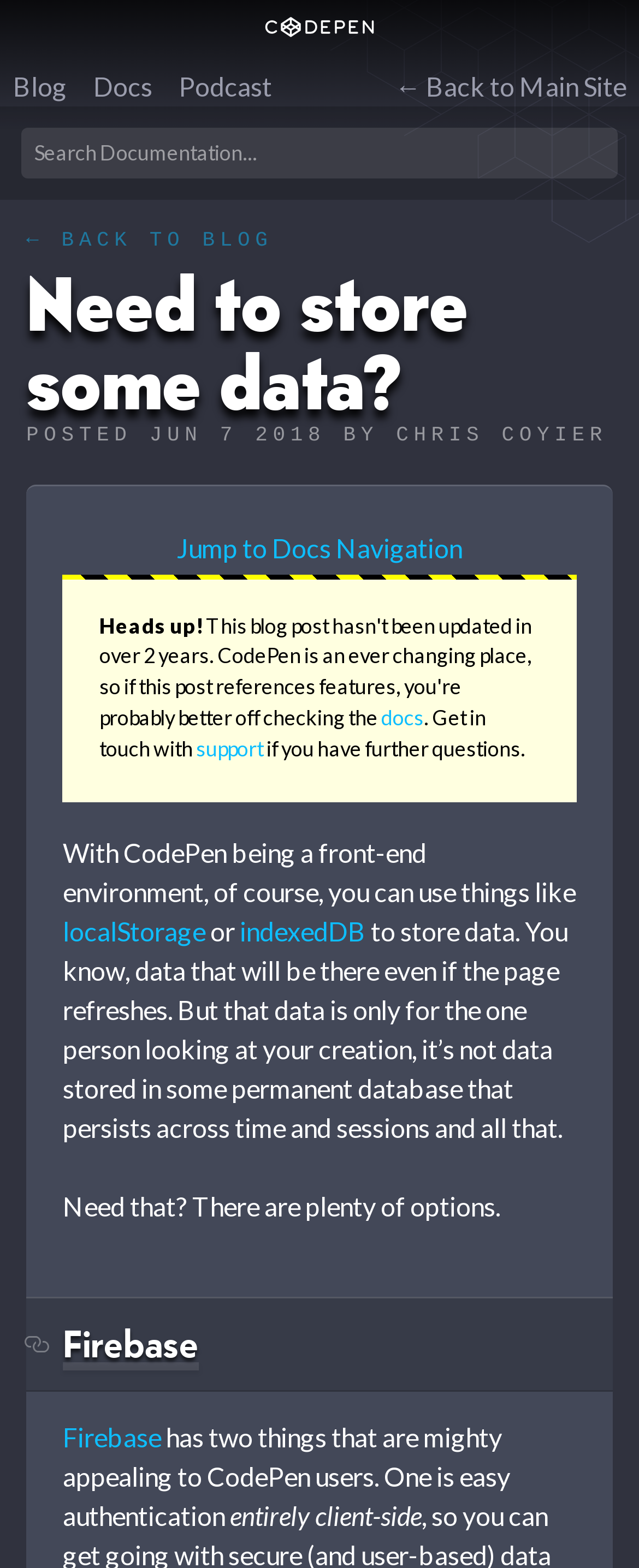Describe the webpage meticulously, covering all significant aspects.

The webpage is about storing data, specifically discussing the options available for CodePen users. At the top, there is a heading "CodePen" with a link to the main site. Below it, there are several links to different sections of the website, including "Blog", "Docs", "Podcast", and "Back to Main Site". 

To the right of these links, there is a search box labeled "Search". Below the search box, there is a heading "Need to store some data?" with a timestamp and the author's name, Chris Coyier. 

The main content of the webpage starts with a warning "Heads up!" followed by a link to "Docs Navigation". The text then explains that CodePen is a front-end environment, and users can use localStorage or indexedDB to store data. However, this data is only accessible to the individual user and is not stored in a permanent database.

The webpage then presents Firebase as an option for storing data, with two links to Firebase and a description of its appealing features, including easy authentication and entirely client-side functionality.